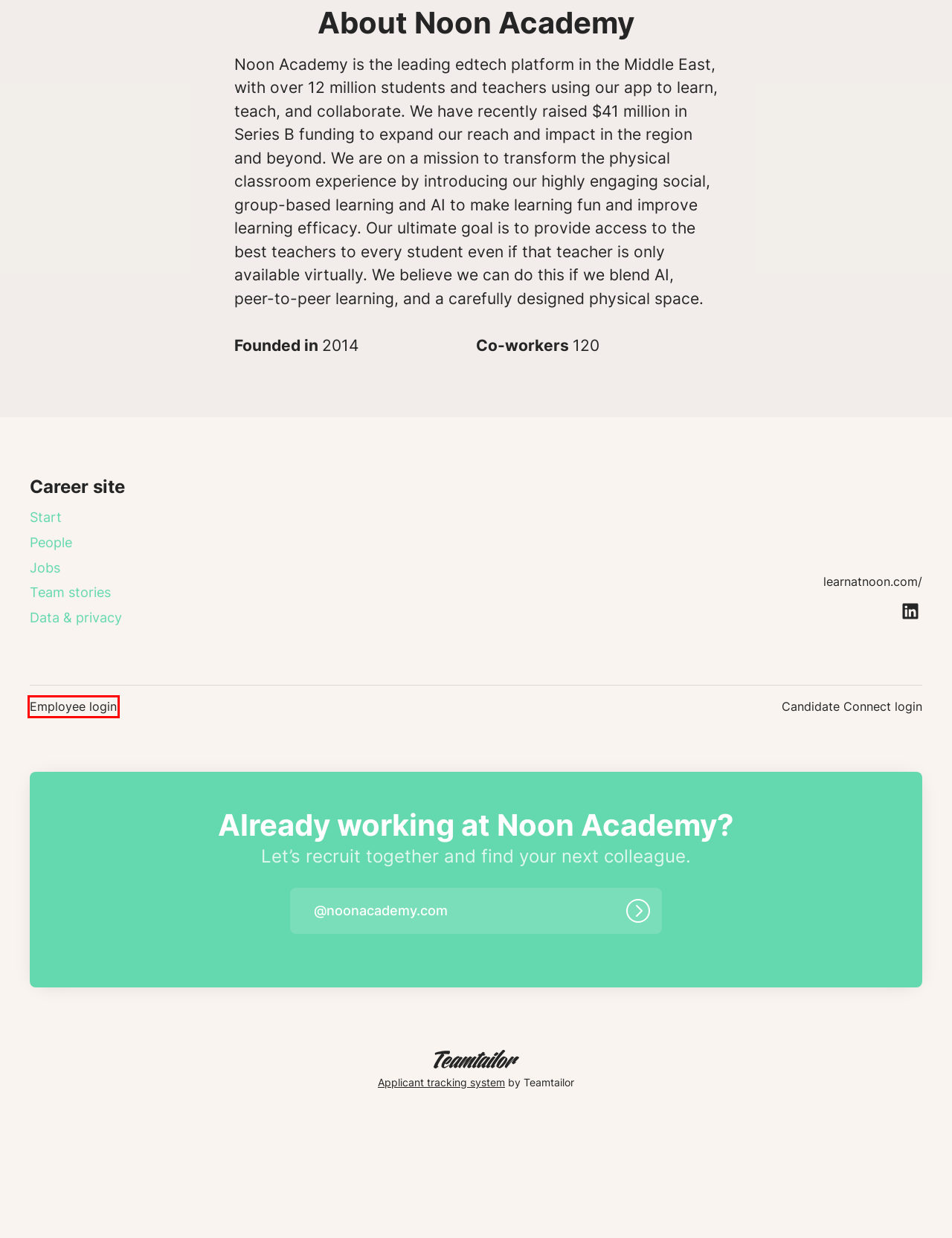A screenshot of a webpage is given, marked with a red bounding box around a UI element. Please select the most appropriate webpage description that fits the new page after clicking the highlighted element. Here are the candidates:
A. Customer Insights Associate - Noon Academy
B. Teamtailor ™ - Next Generation ATS & Employer Branding
C. Welcome to our career site - Noon Academy
D. Noon | The Social Learning Platform of 12 Million+ Students
E. People - Noon Academy
F. Team stories - Noon Academy
G. Jobs list - Noon Academy
H. Teamtailor

H